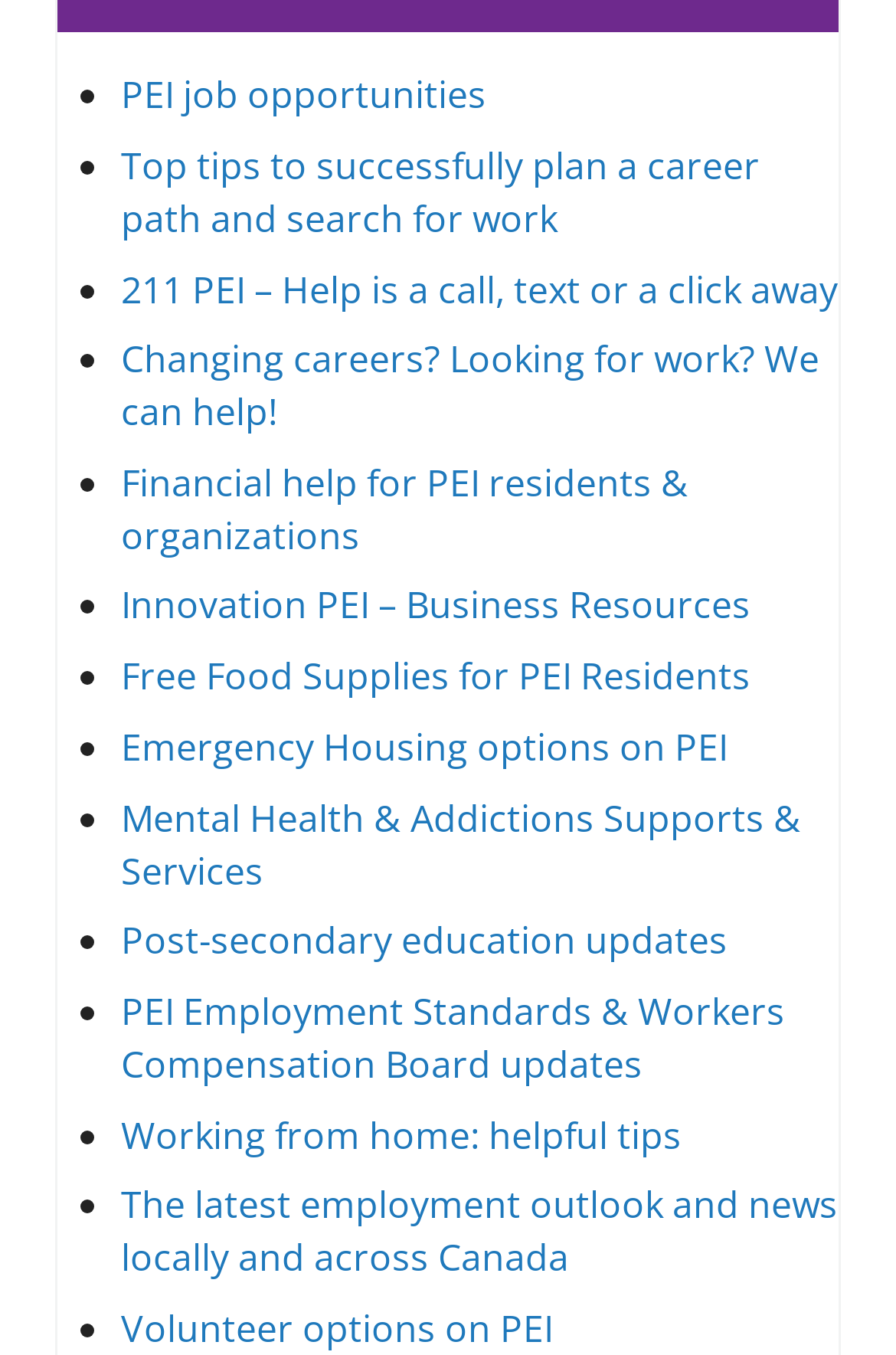From the webpage screenshot, identify the region described by Working from home: helpful tips. Provide the bounding box coordinates as (top-left x, top-left y, bottom-right x, bottom-right y), with each value being a floating point number between 0 and 1.

[0.135, 0.819, 0.761, 0.856]